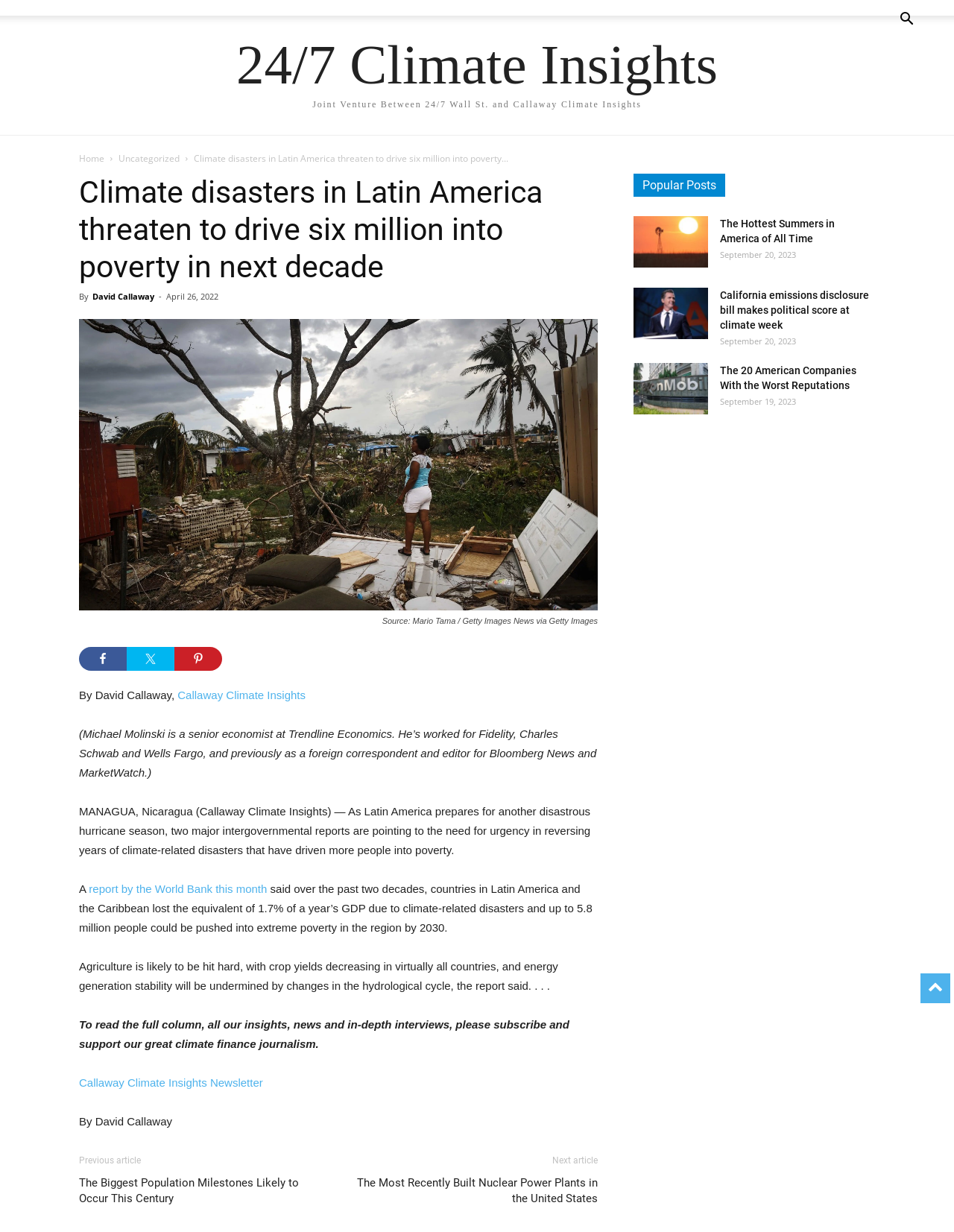Respond to the following question using a concise word or phrase: 
What is the source of the image?

Getty Images